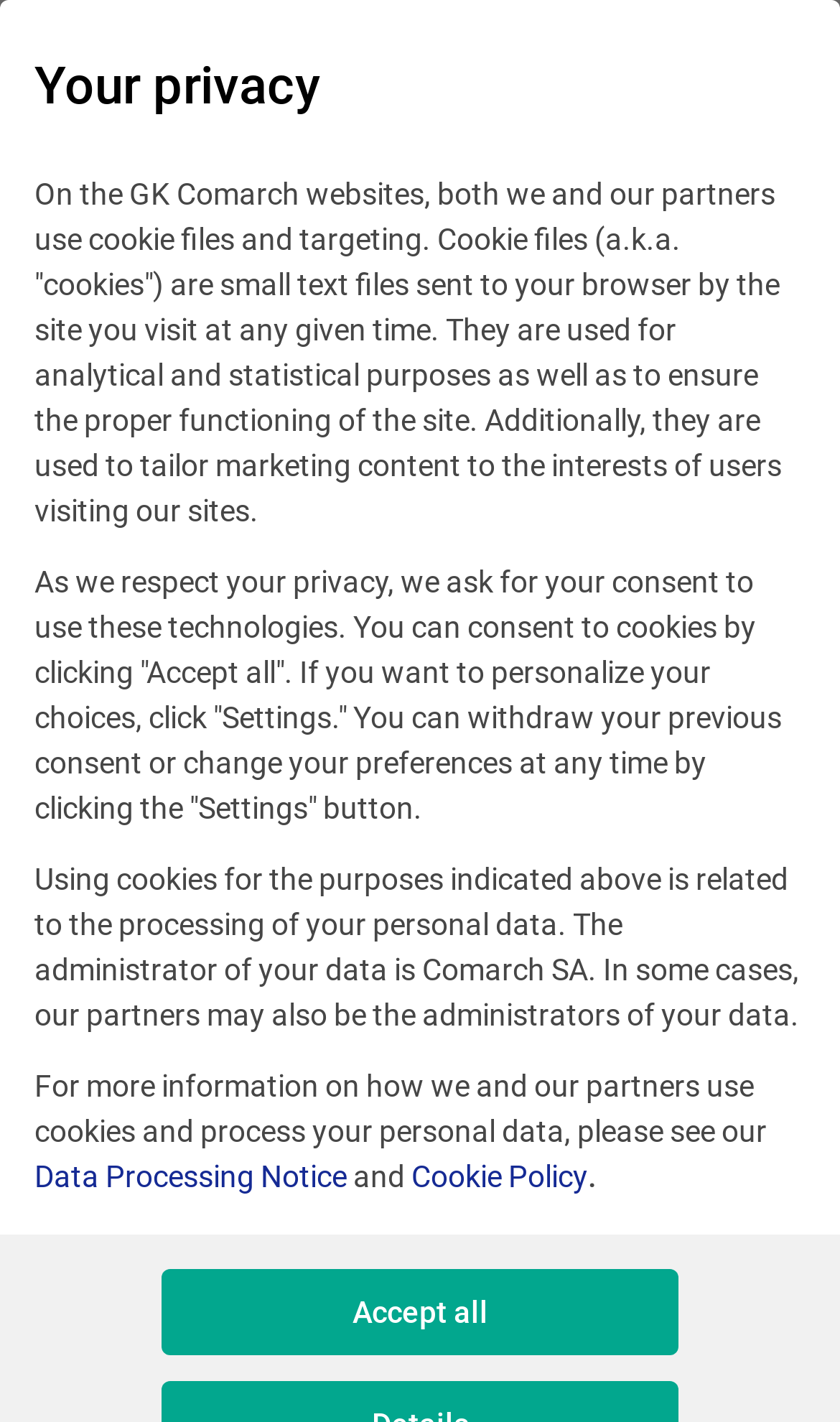Determine the bounding box coordinates for the clickable element to execute this instruction: "Click the Data Processing Notice link". Provide the coordinates as four float numbers between 0 and 1, i.e., [left, top, right, bottom].

[0.041, 0.815, 0.413, 0.839]